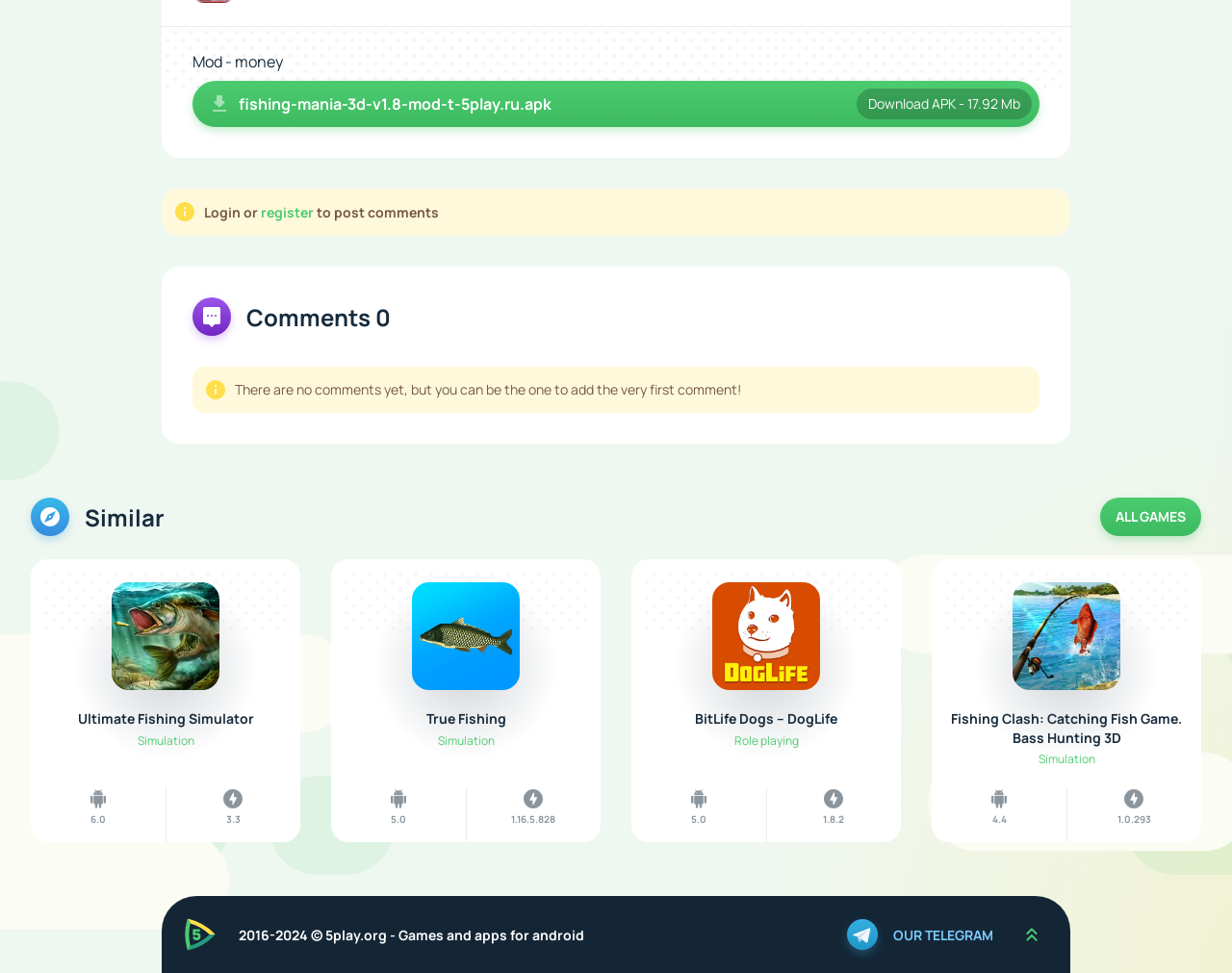Highlight the bounding box of the UI element that corresponds to this description: "5play".

[0.144, 0.937, 0.181, 0.984]